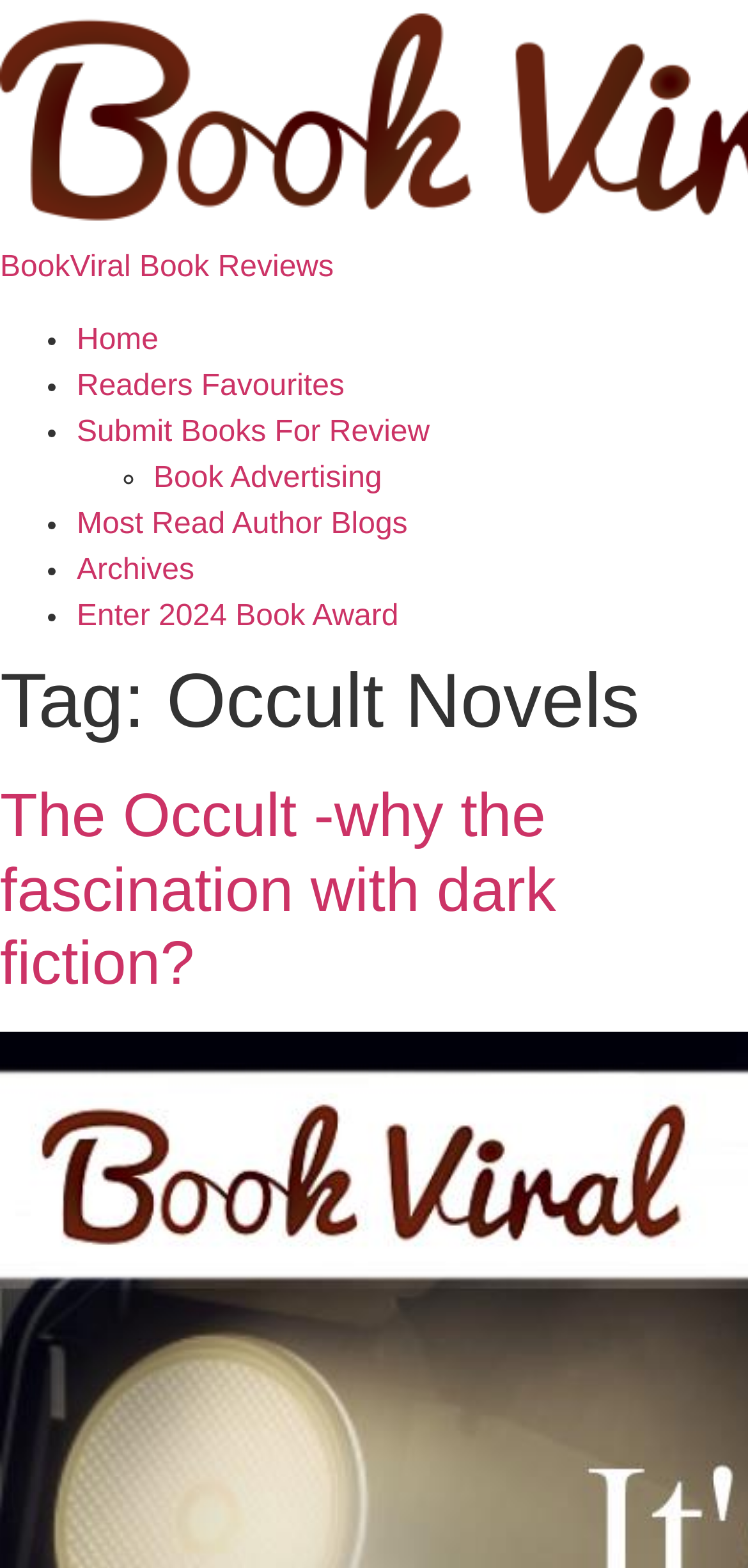Find the bounding box coordinates for the area you need to click to carry out the instruction: "go to home page". The coordinates should be four float numbers between 0 and 1, indicated as [left, top, right, bottom].

[0.103, 0.207, 0.212, 0.228]